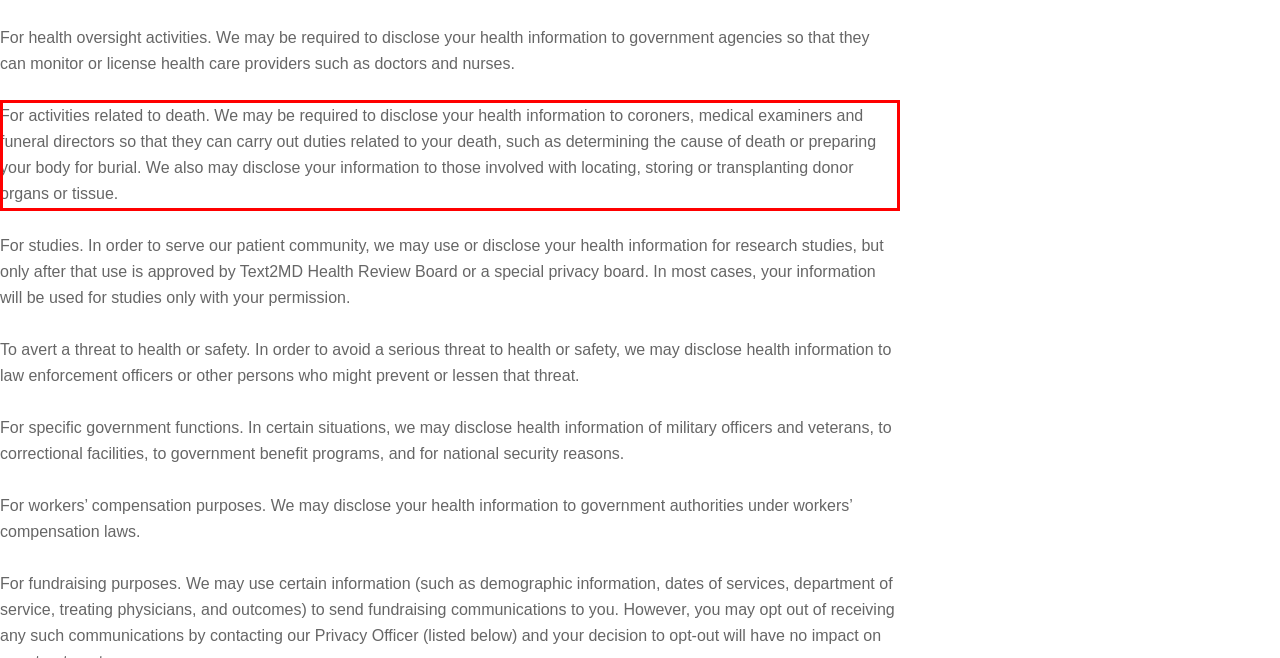Look at the screenshot of the webpage, locate the red rectangle bounding box, and generate the text content that it contains.

For activities related to death. We may be required to disclose your health information to coroners, medical examiners and funeral directors so that they can carry out duties related to your death, such as determining the cause of death or preparing your body for burial. We also may disclose your information to those involved with locating, storing or transplanting donor organs or tissue.